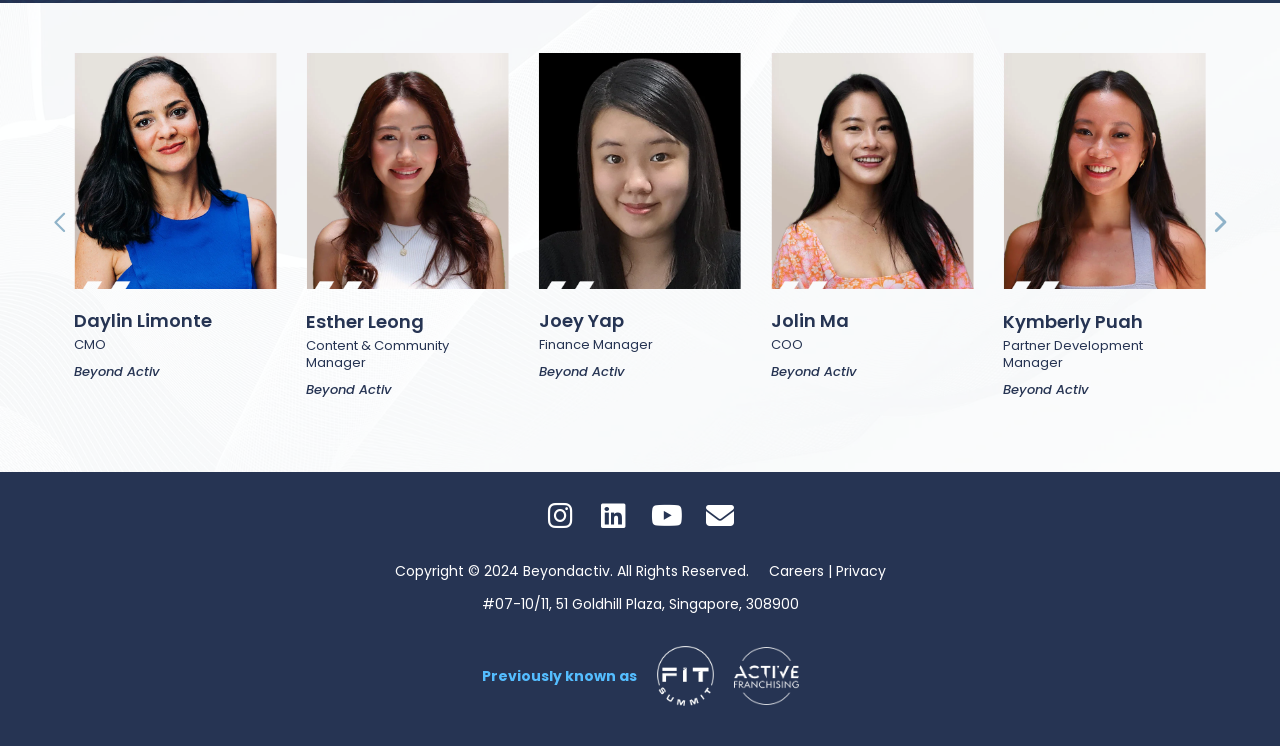Bounding box coordinates are specified in the format (top-left x, top-left y, bottom-right x, bottom-right y). All values are floating point numbers bounded between 0 and 1. Please provide the bounding box coordinate of the region this sentence describes: Atiqah Idham

[0.059, 0.414, 0.16, 0.447]